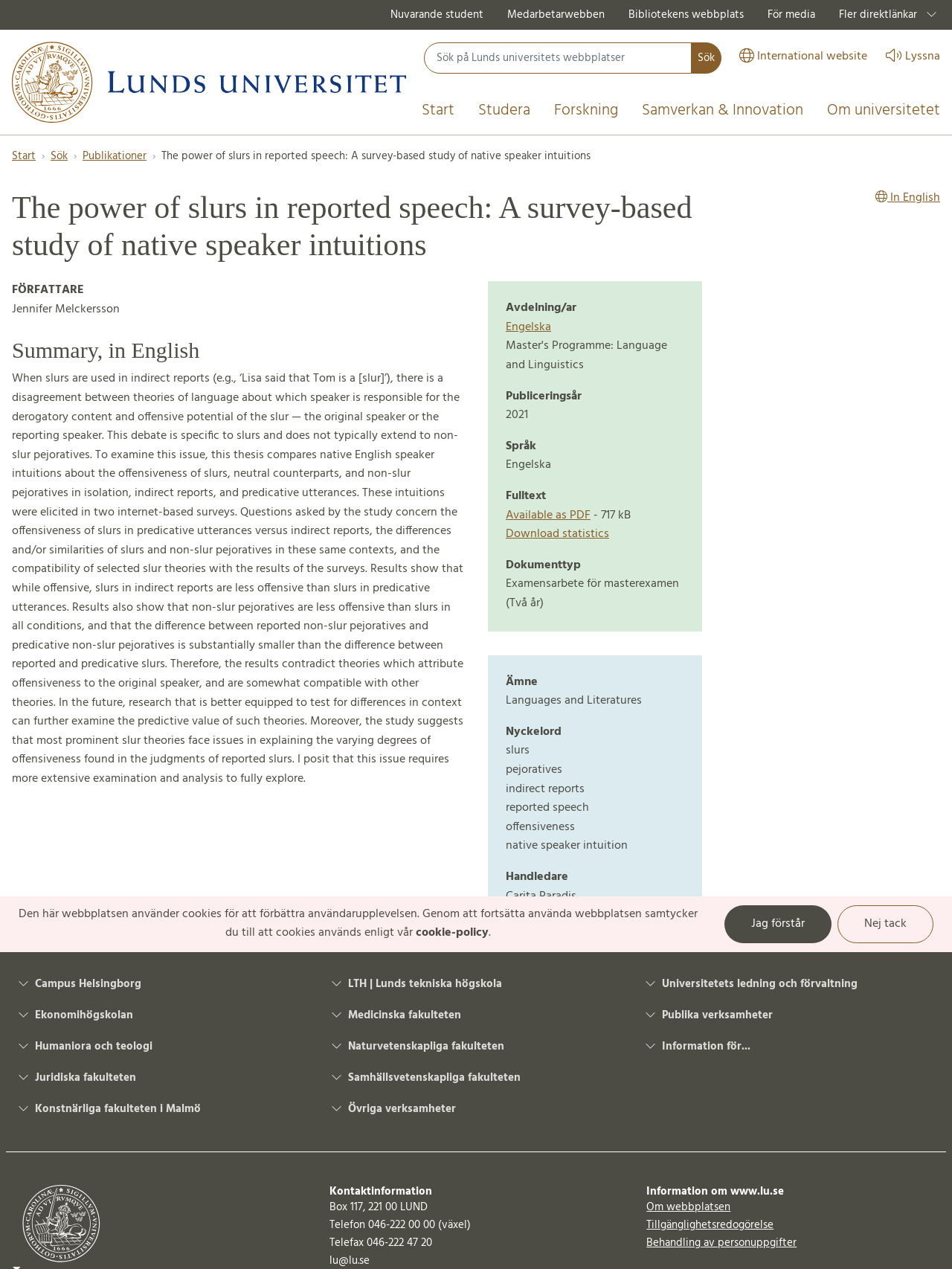Provide your answer in one word or a succinct phrase for the question: 
What is the language of the thesis?

English